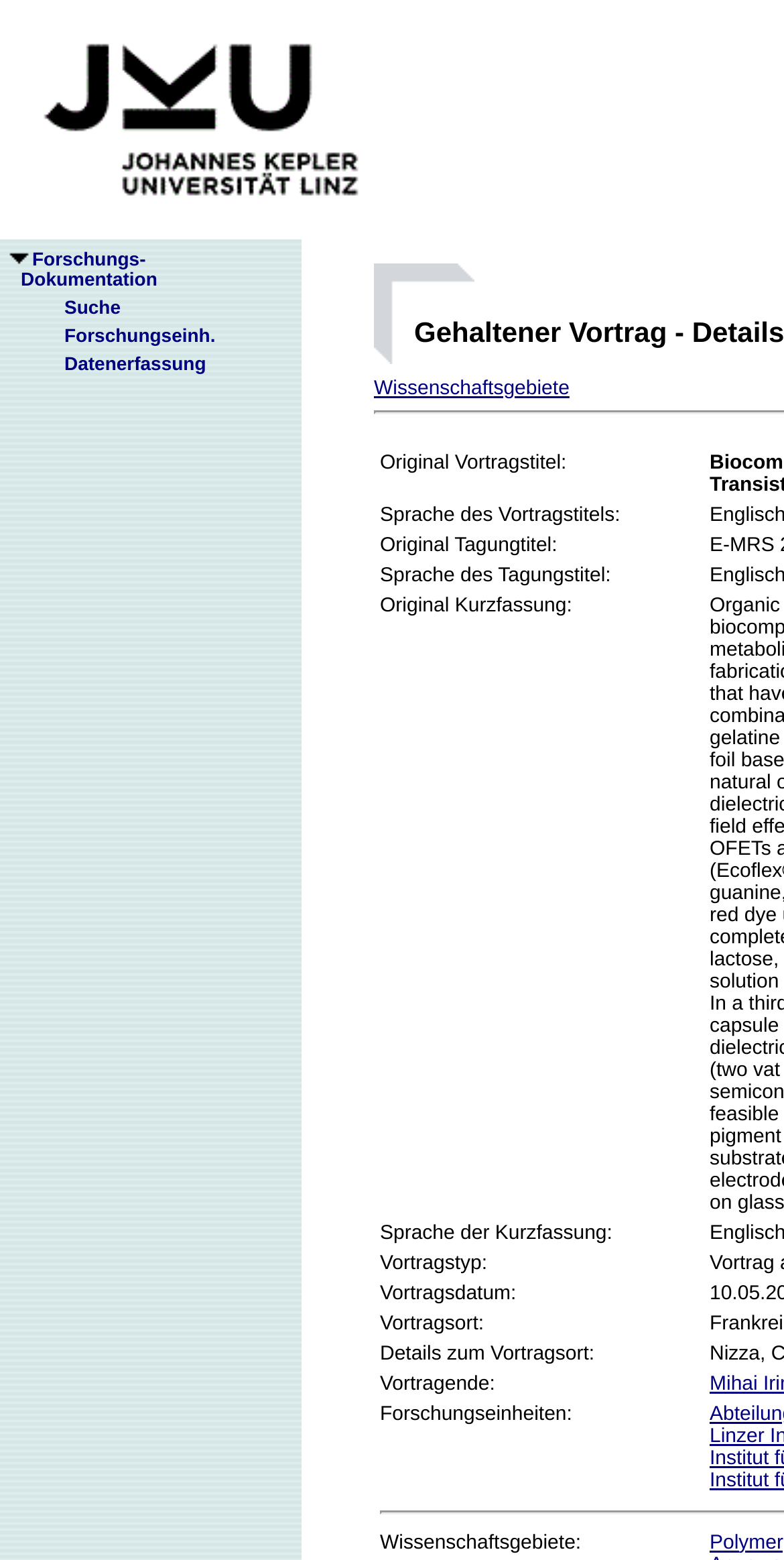Can you specify the bounding box coordinates of the area that needs to be clicked to fulfill the following instruction: "Click the Forschungseinheiten link"?

[0.482, 0.898, 0.897, 0.958]